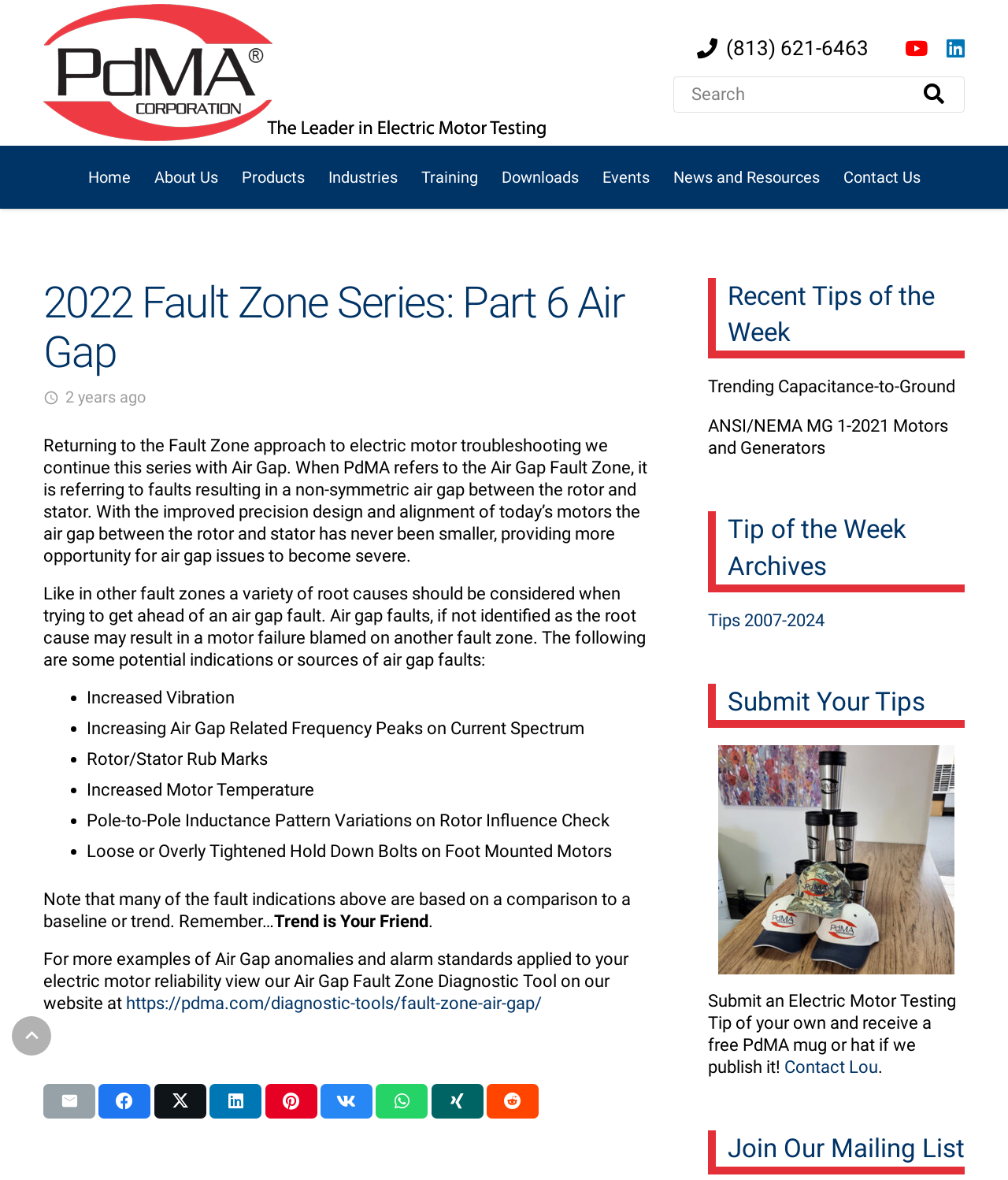By analyzing the image, answer the following question with a detailed response: How many list markers are there in the article?

There are five list markers in the article, each preceding a static text element that describes a potential indication or source of air gap faults. The list markers are located at bounding box coordinates [0.07, 0.582, 0.077, 0.6], [0.07, 0.608, 0.077, 0.627], [0.07, 0.634, 0.077, 0.653], [0.07, 0.66, 0.077, 0.679], and [0.07, 0.686, 0.077, 0.705] respectively.